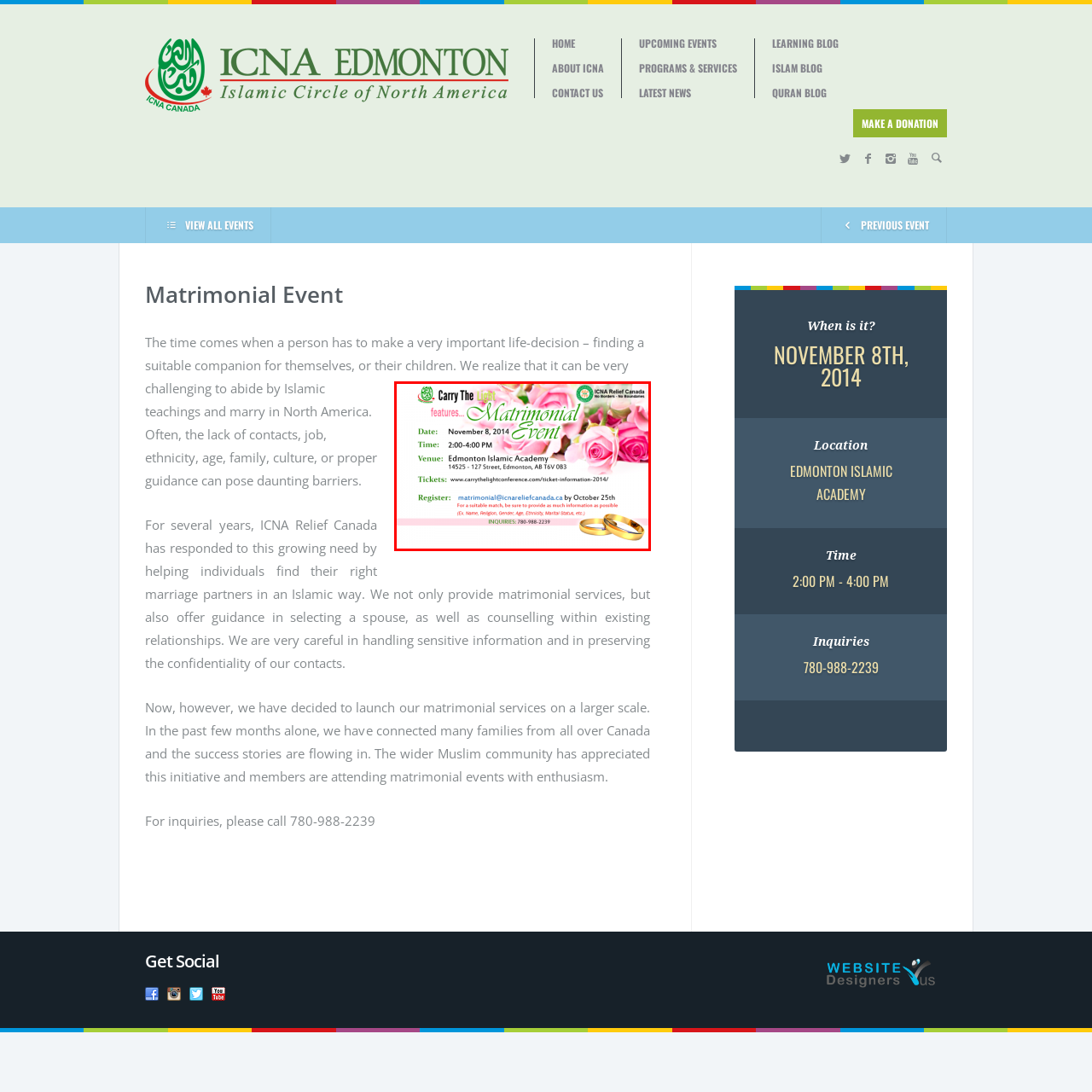What is the contact email for registration?
Observe the part of the image inside the red bounding box and answer the question concisely with one word or a short phrase.

matrimonial@icnareliefcanada.ca